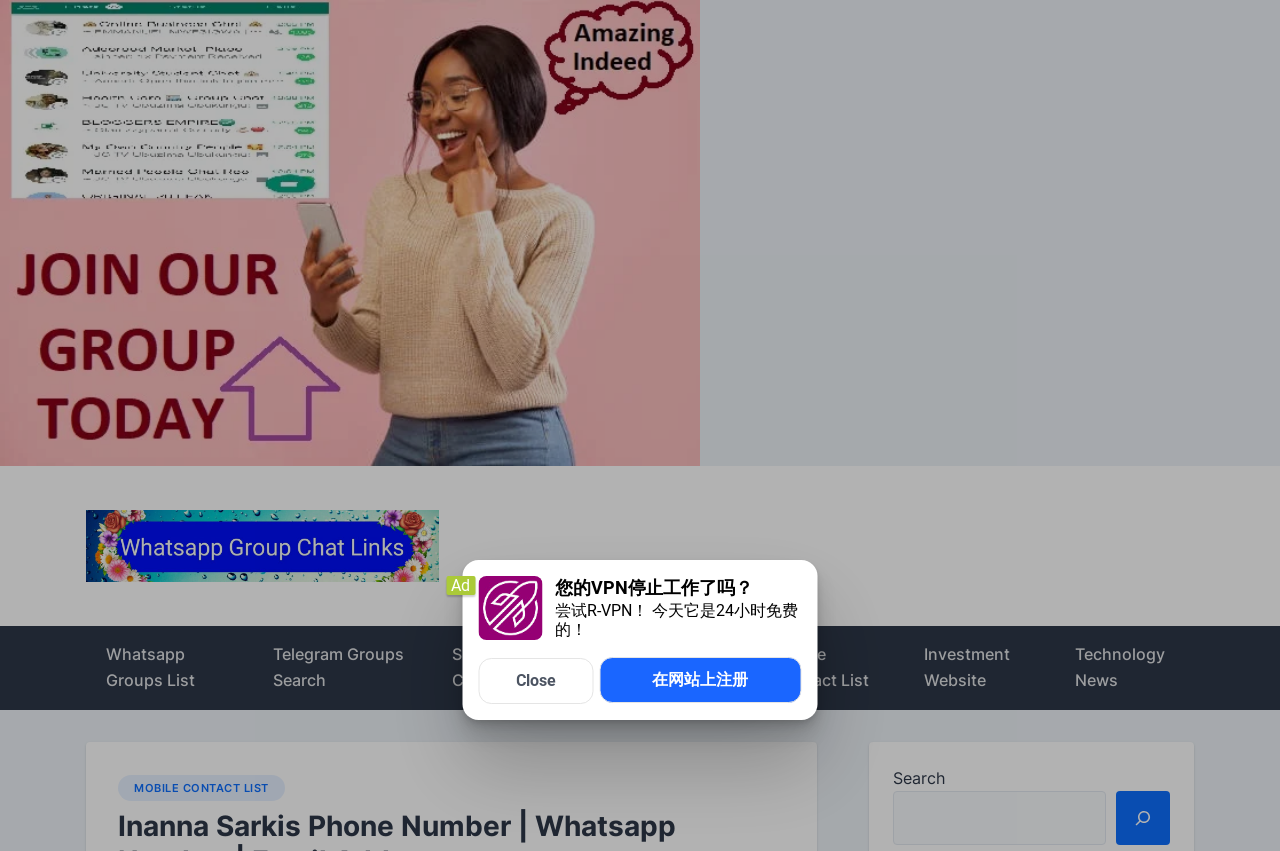Kindly determine the bounding box coordinates of the area that needs to be clicked to fulfill this instruction: "Search for WhatsApp Group Links".

[0.697, 0.9, 0.914, 0.993]